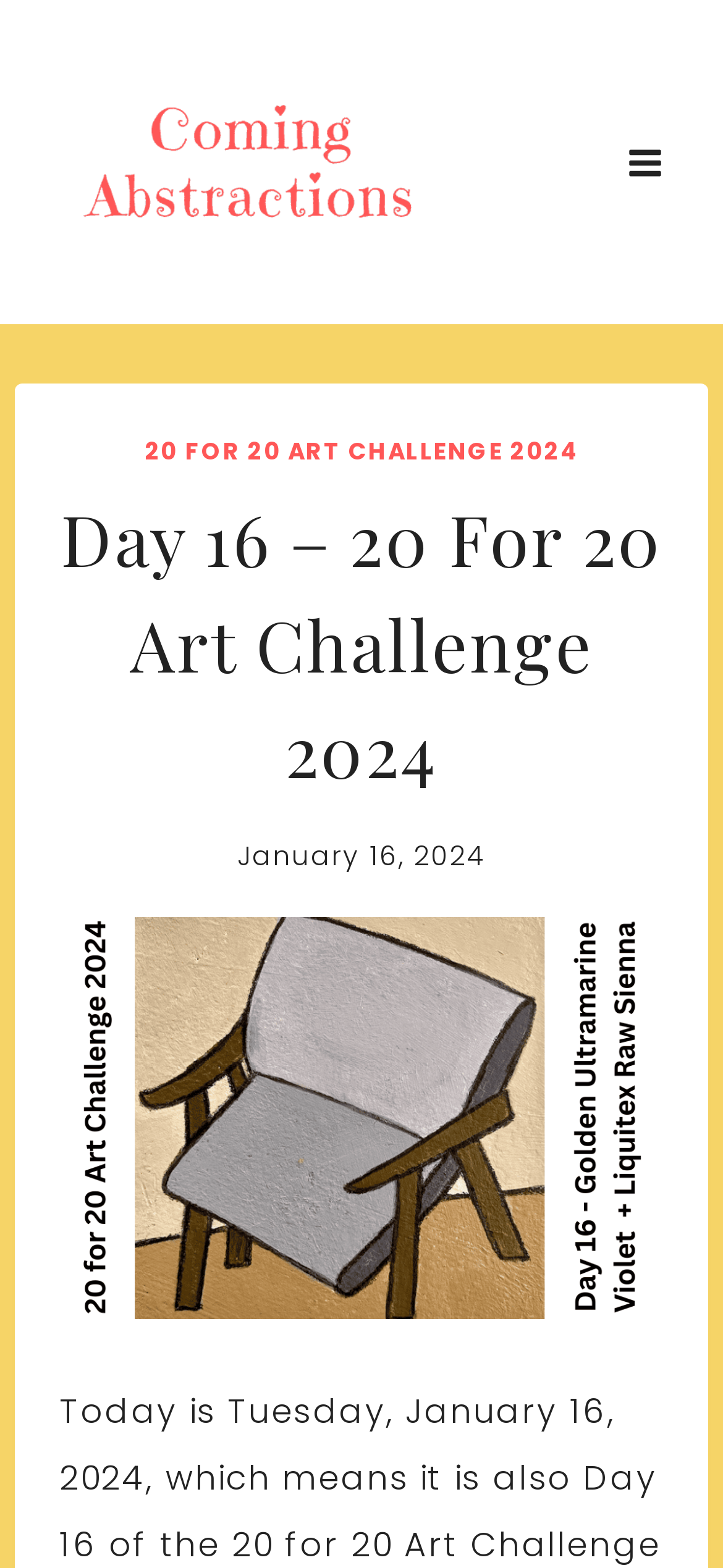Determine the bounding box for the UI element as described: "alt="Coming Abstractions"". The coordinates should be represented as four float numbers between 0 and 1, formatted as [left, top, right, bottom].

[0.064, 0.051, 0.628, 0.155]